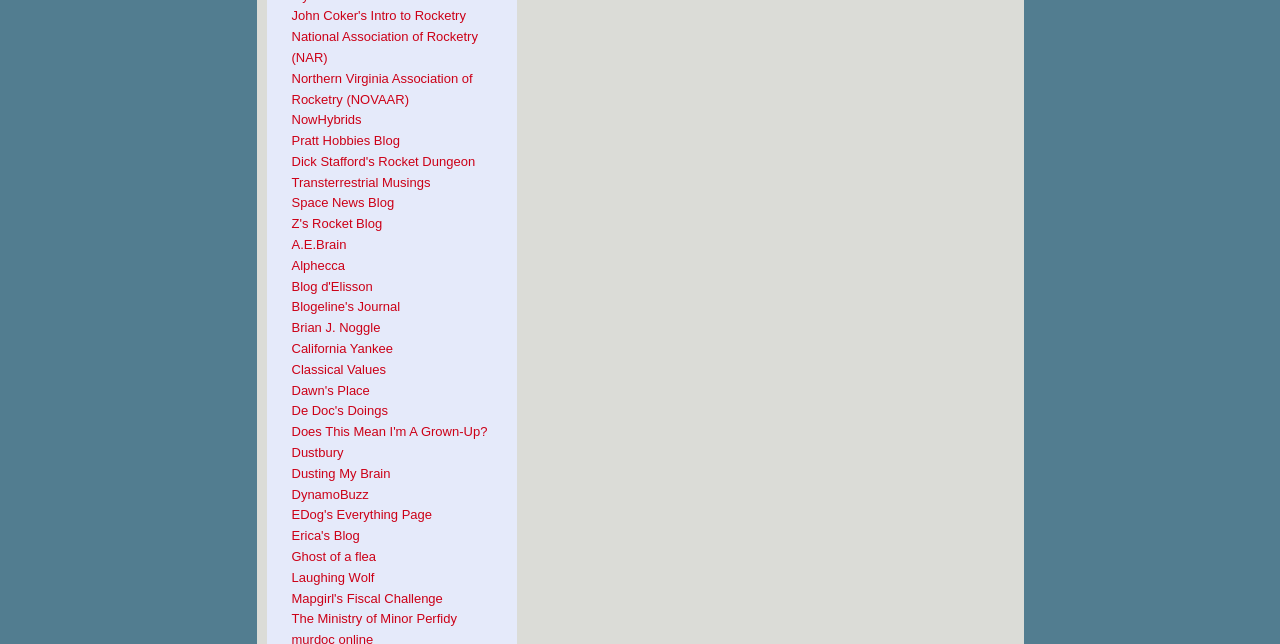Please specify the bounding box coordinates in the format (top-left x, top-left y, bottom-right x, bottom-right y), with values ranging from 0 to 1. Identify the bounding box for the UI component described as follows: Ghost of a flea

[0.228, 0.853, 0.294, 0.876]